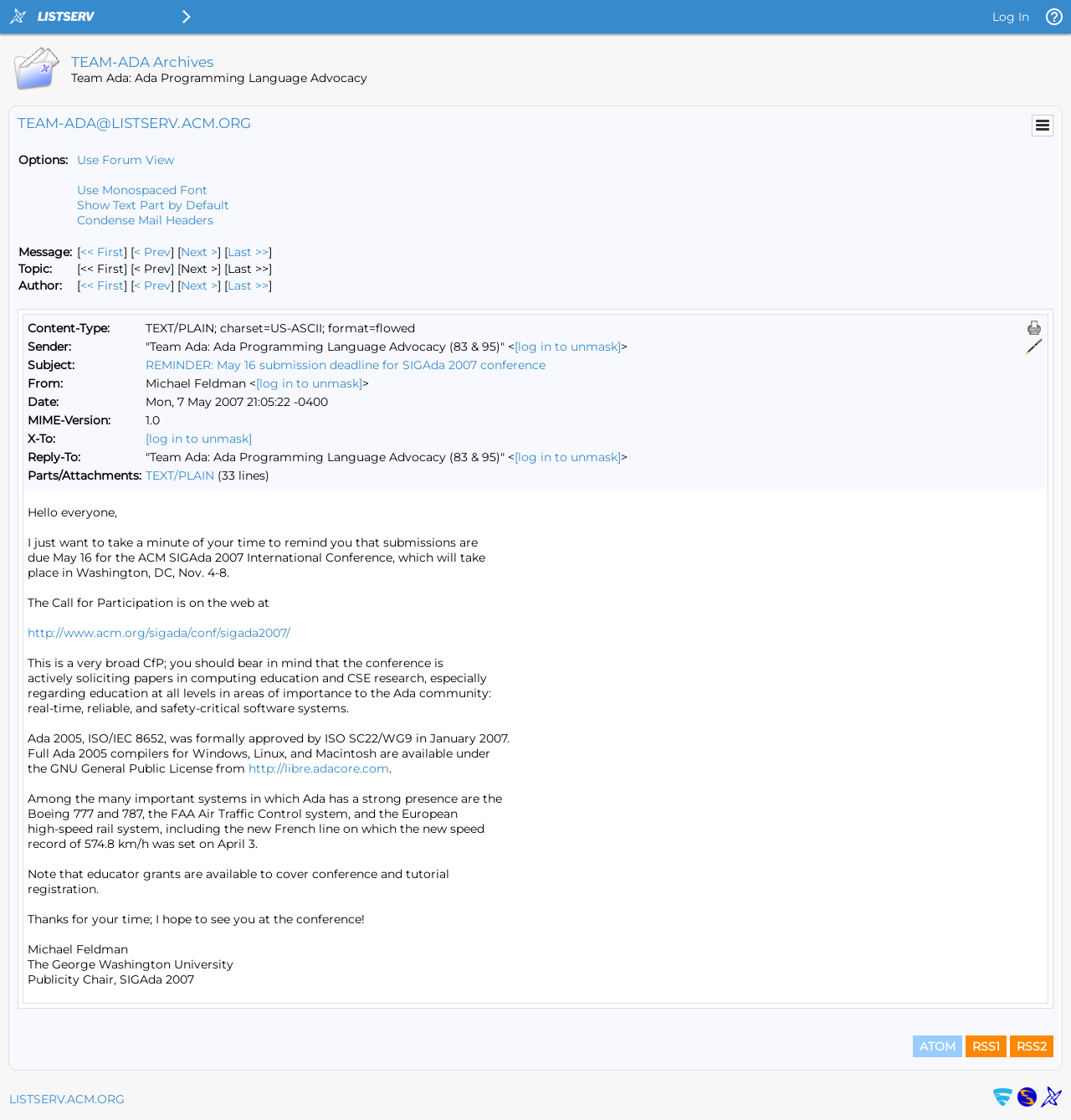Determine the bounding box coordinates for the clickable element required to fulfill the instruction: "Use Forum View". Provide the coordinates as four float numbers between 0 and 1, i.e., [left, top, right, bottom].

[0.072, 0.136, 0.162, 0.149]